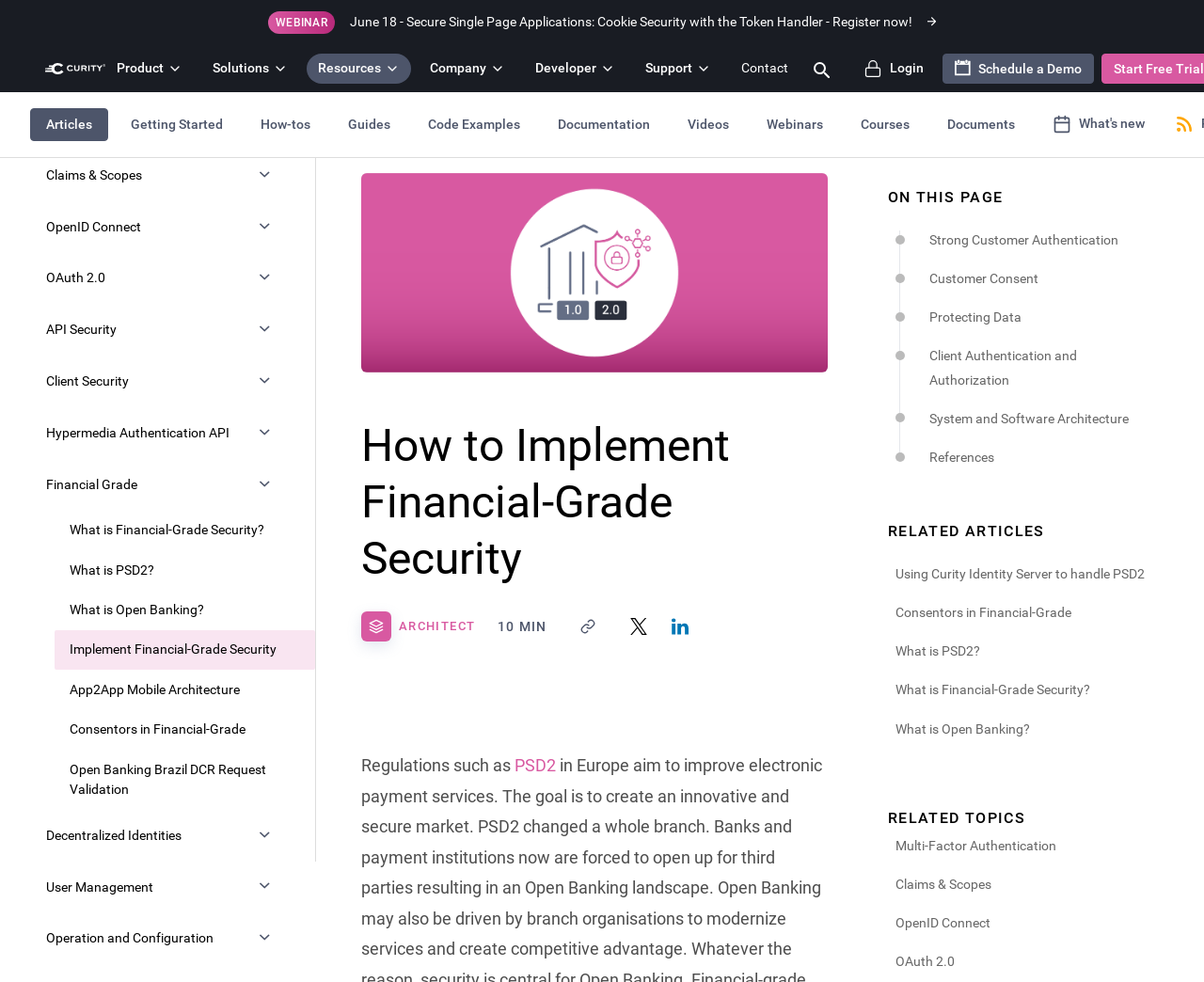Create a detailed description of the webpage's content and layout.

This webpage is about implementing financial-grade security, specifically focusing on OAuth 2.0 and OpenID Connect standards. At the top, there is a navigation bar with several buttons, including "Product", "Solutions", "Resources", "Company", "Developers", and "Support", each with a corresponding icon. To the right of these buttons, there are links to "Contact", "Search curity.io", and "Login", as well as a button to schedule a demo.

Below the navigation bar, there are several sections of links, each with a specific topic related to financial-grade security. The first section has links to articles, guides, and documentation on OAuth 2.0 and OpenID Connect. The second section has links to resources on identity and access management, including single sign-on, multi-factor authentication, and claims and scopes.

The single sign-on section has several links to articles and guides on implementing SSO using OpenID Connect, as well as administrative management of SSO. The multi-factor authentication section has links to articles on approaches to MFA, using geo-location data in the authentication process, and an overview of WebAuthn. The claims and scopes section has links to articles explaining the difference between scopes and claims, designing claims, and using claims in APIs.

Throughout the webpage, there are several icons and images, including a webinar registration button at the top and a "Back to homepage" button with an icon. There are also several buttons with icons, such as a button with a plus sign icon and a button with a calendar icon.